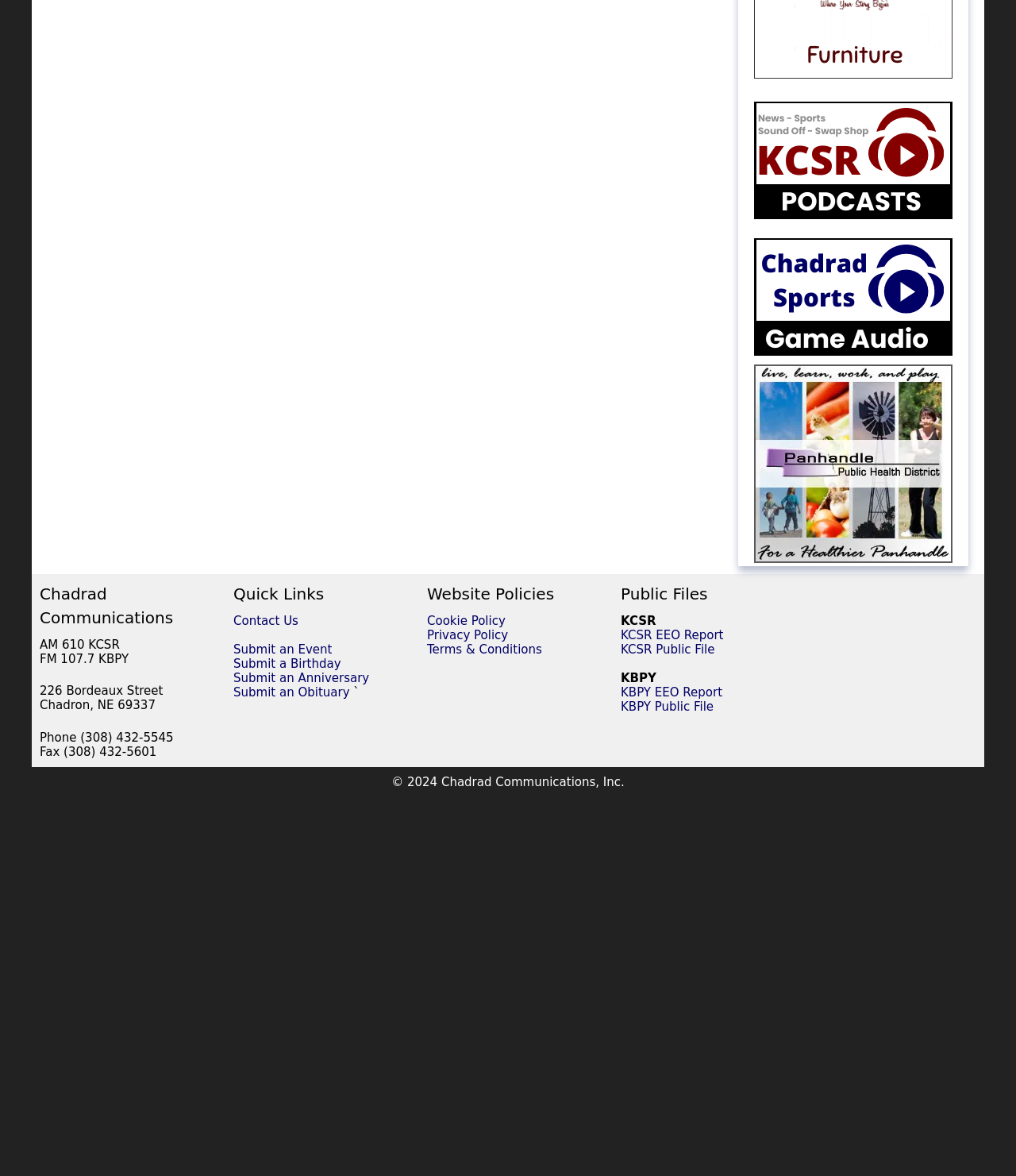Specify the bounding box coordinates of the area that needs to be clicked to achieve the following instruction: "go to Home Haven".

[0.742, 0.057, 0.938, 0.069]